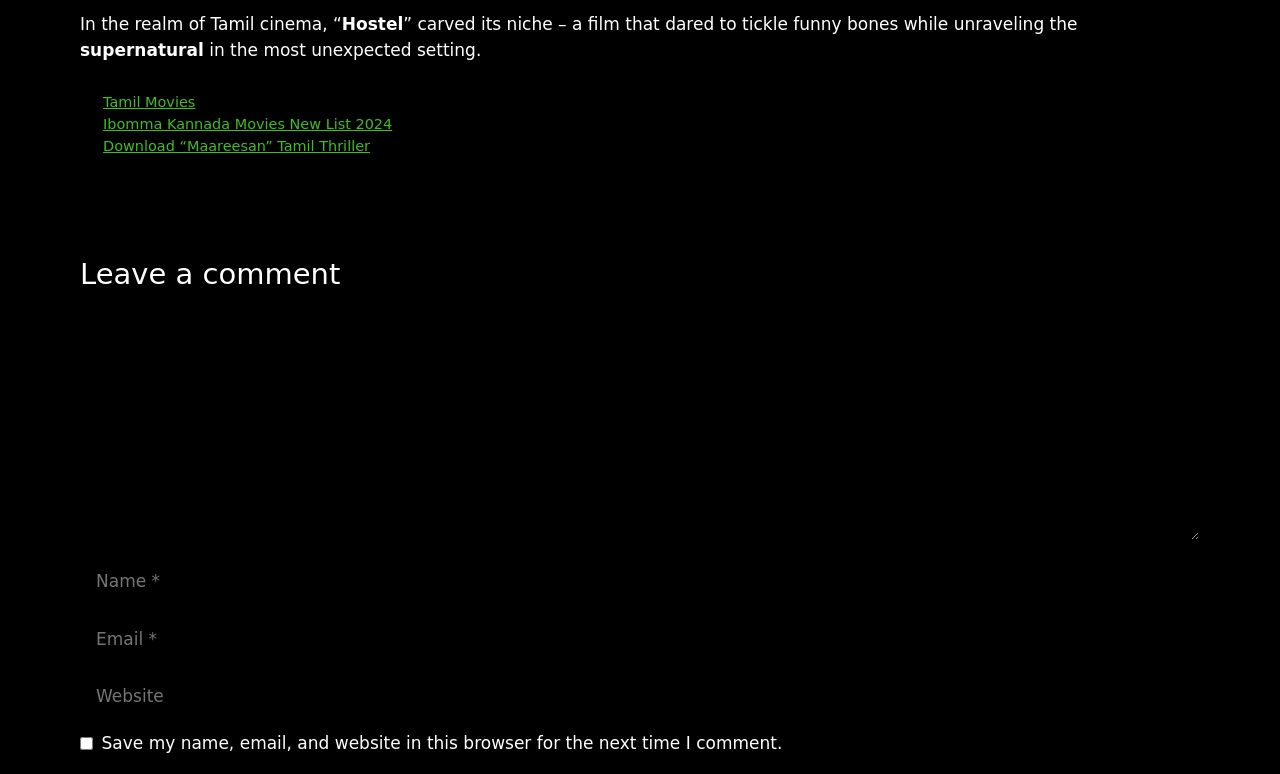Is the website asking for user information?
Based on the image, answer the question with a single word or brief phrase.

Yes